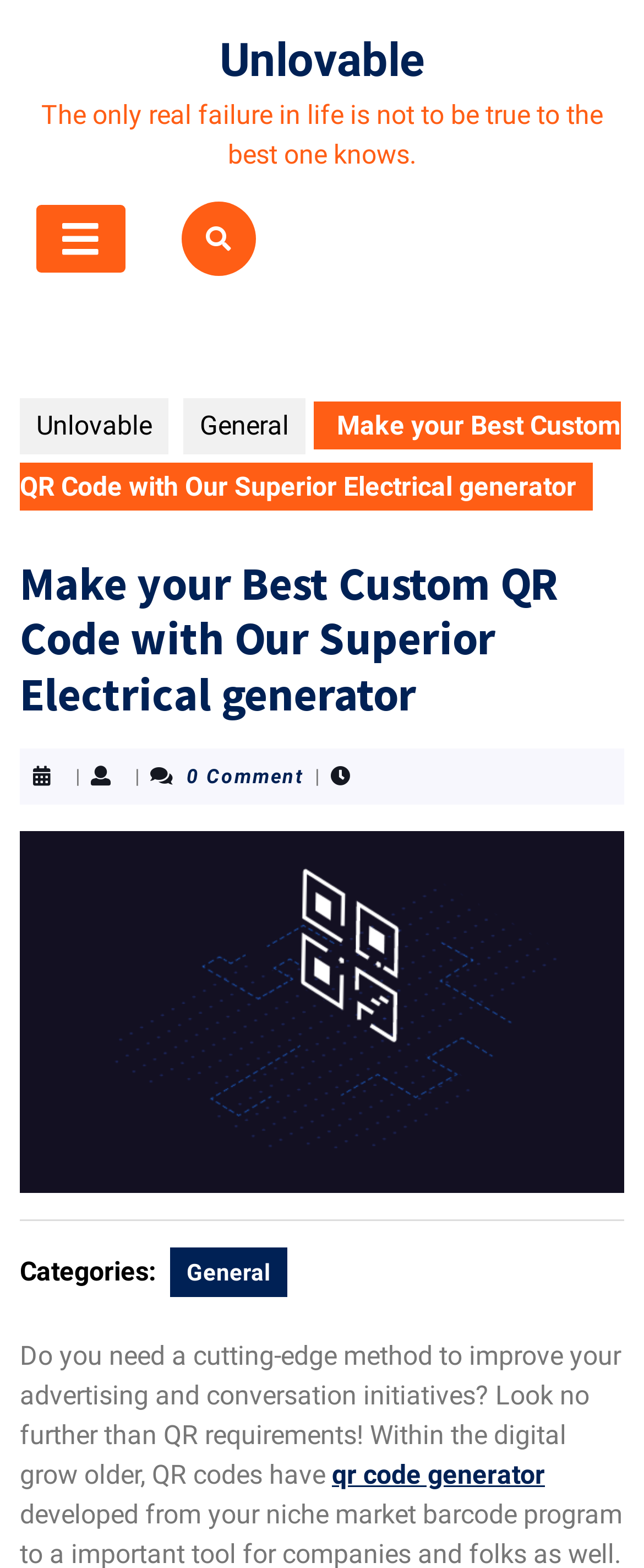Give a one-word or phrase response to the following question: What is the topic of the article?

QR codes